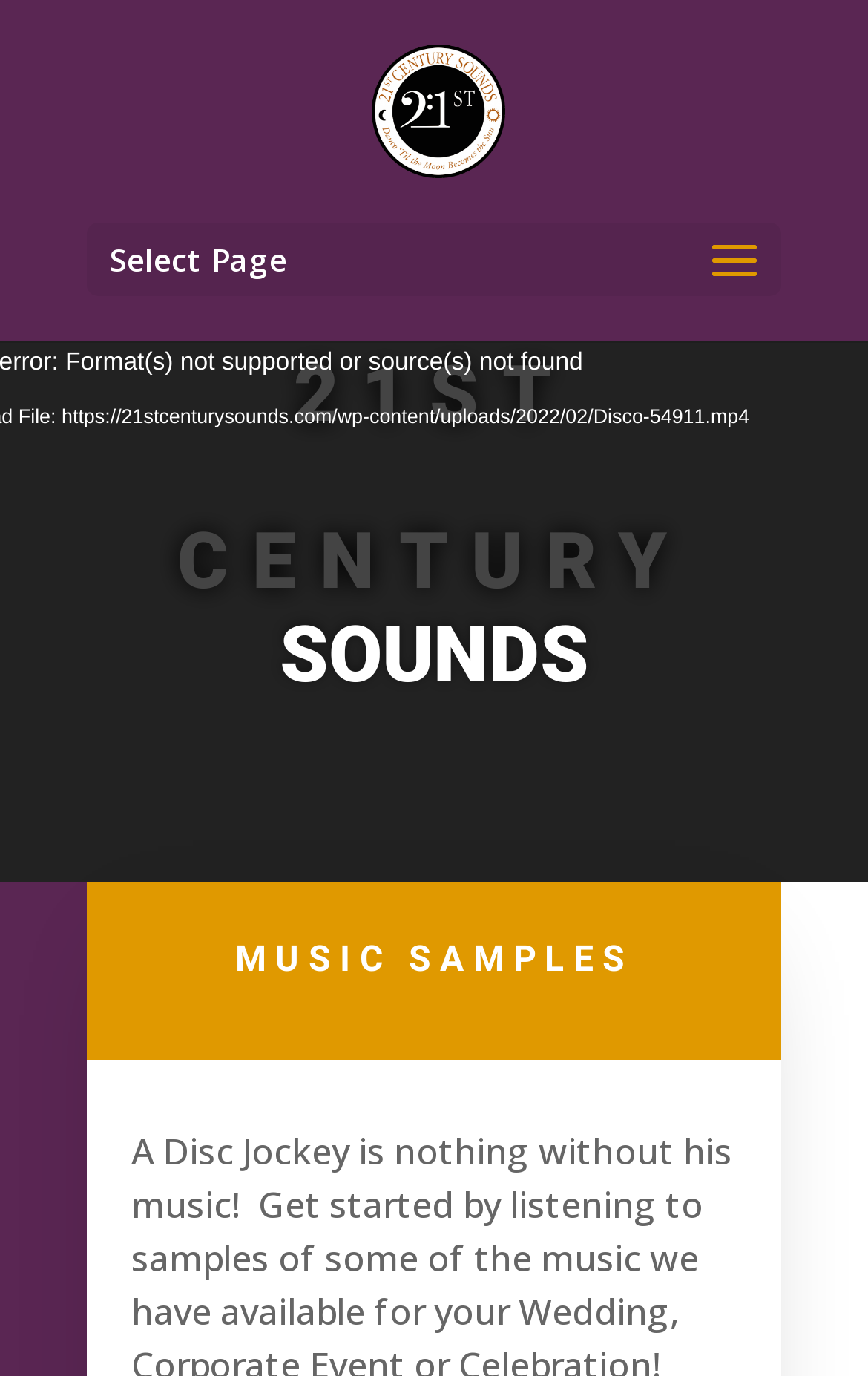Answer succinctly with a single word or phrase:
How many headings are on the page?

4